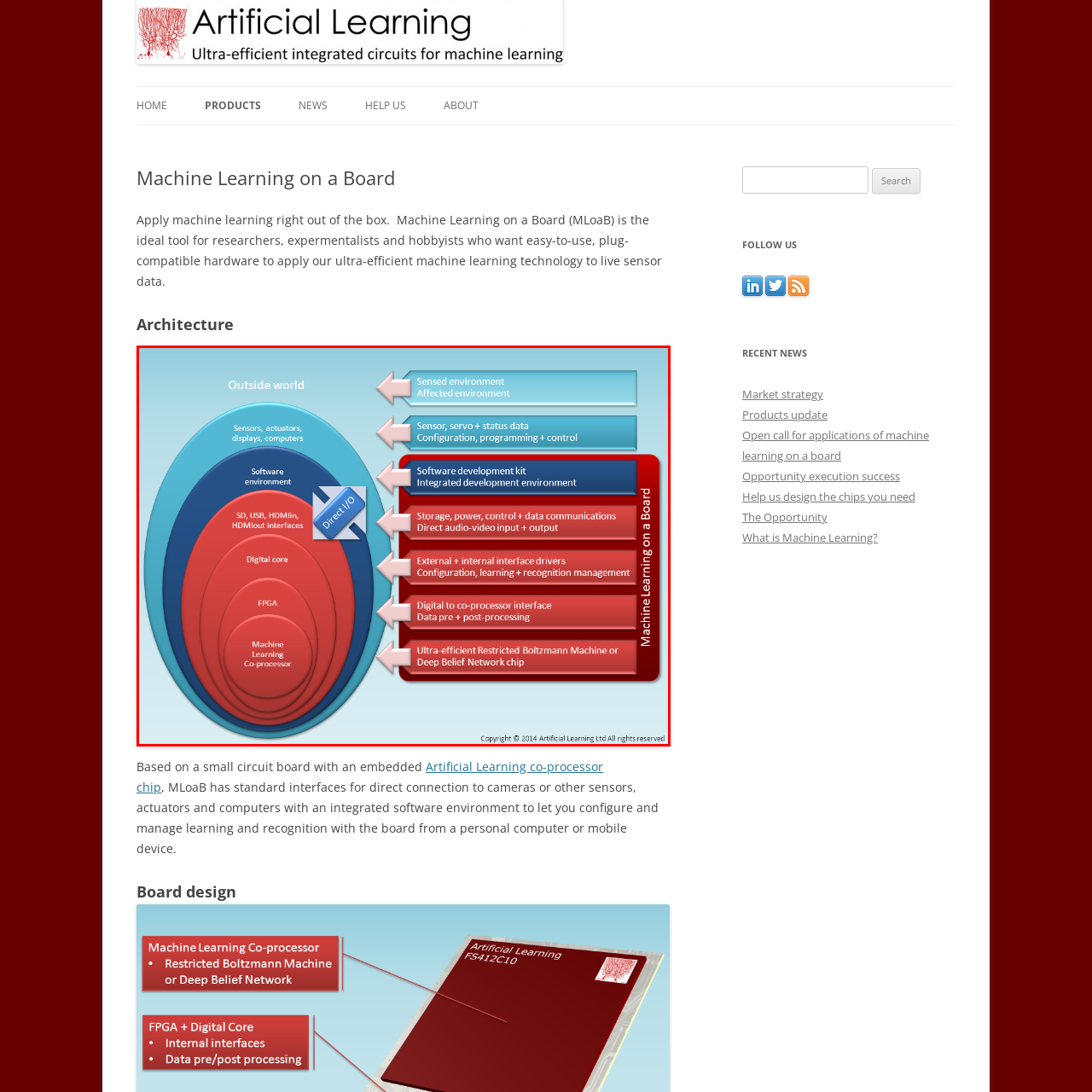Examine the image within the red box and give a concise answer to this question using a single word or short phrase: 
What type of interfaces are used for communication and programming?

SD, USB, HDMI, and others